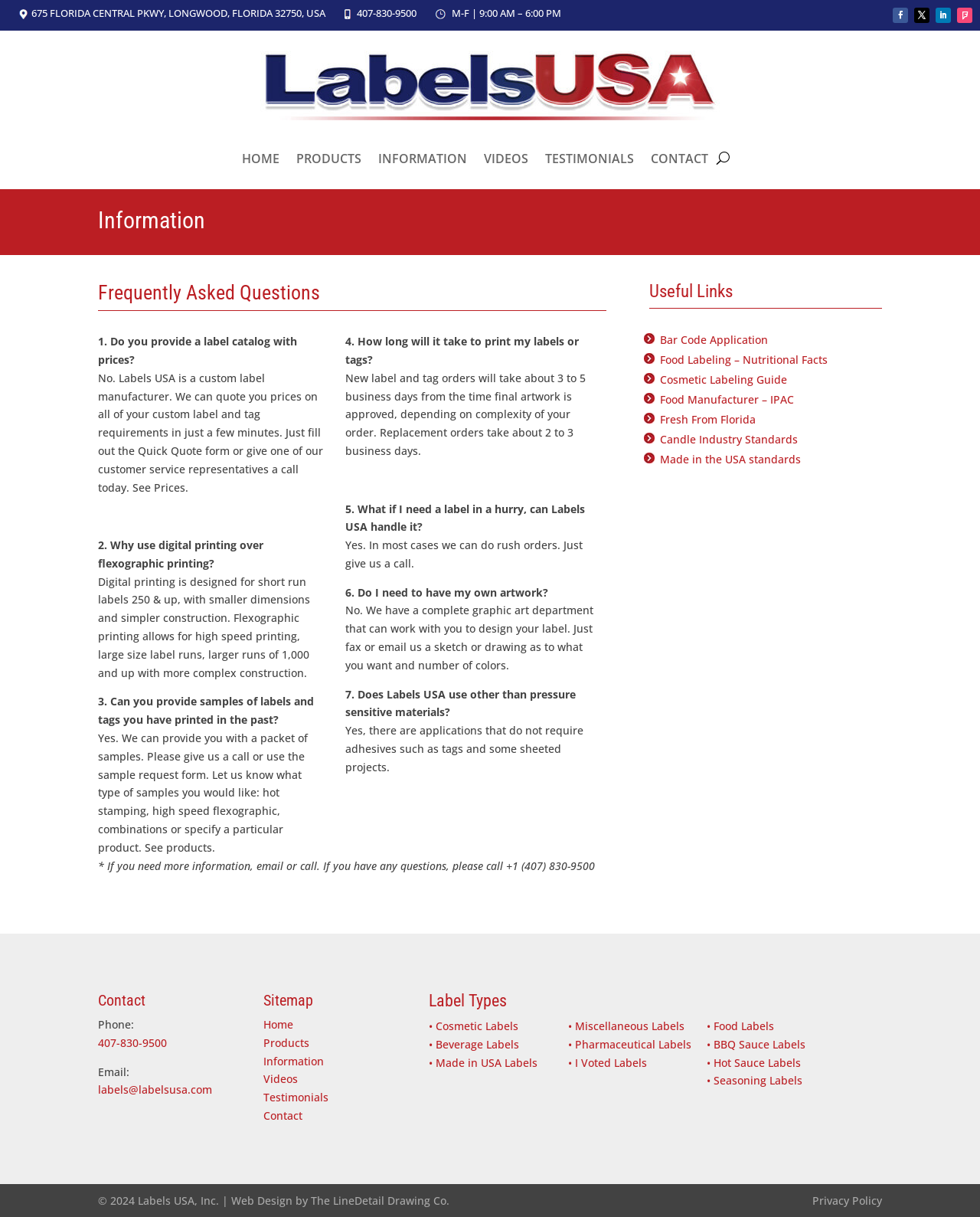Articulate a complete and detailed caption of the webpage elements.

The webpage is about Labels USA, a custom label manufacturer. At the top, there is a layout table with the company's address, phone number, and business hours. Below this, there are four social media links and a logo of Labels USA.

The main content of the webpage is divided into sections. The first section is an article with a heading "Information" and a subheading "Frequently Asked Questions". This section contains seven FAQs with questions and answers about the company's services, such as label catalog, digital printing, and sample requests.

To the right of the FAQs section, there is a section with a heading "Useful Links" that contains five links to external resources related to labeling and manufacturing.

Below the FAQs section, there is a section with a heading "Contact" that contains the company's phone number, email address, and a link to the contact page.

Next to the contact section, there is a section with a heading "Sitemap" that contains links to the website's main pages, including Home, Products, Information, Videos, Testimonials, and Contact.

Further down, there is a section with a heading "Label Types" that contains links to various types of labels offered by the company, such as Cosmetic Labels, Beverage Labels, and Food Labels.

At the bottom of the webpage, there is a footer section with a copyright notice, a link to the privacy policy, and a credit to the web design company.